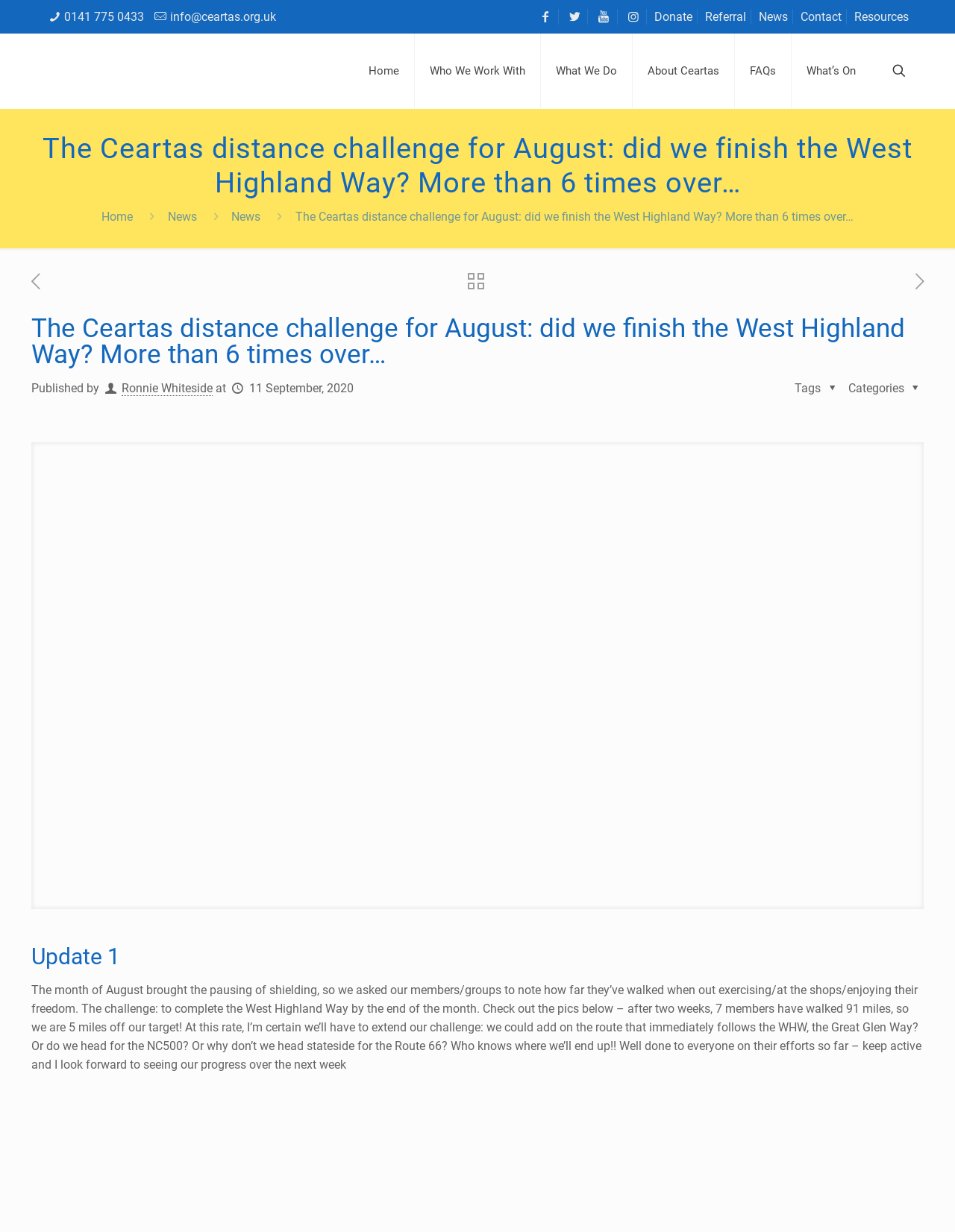Please specify the coordinates of the bounding box for the element that should be clicked to carry out this instruction: "search something". The coordinates must be four float numbers between 0 and 1, formatted as [left, top, right, bottom].

[0.931, 0.05, 0.952, 0.065]